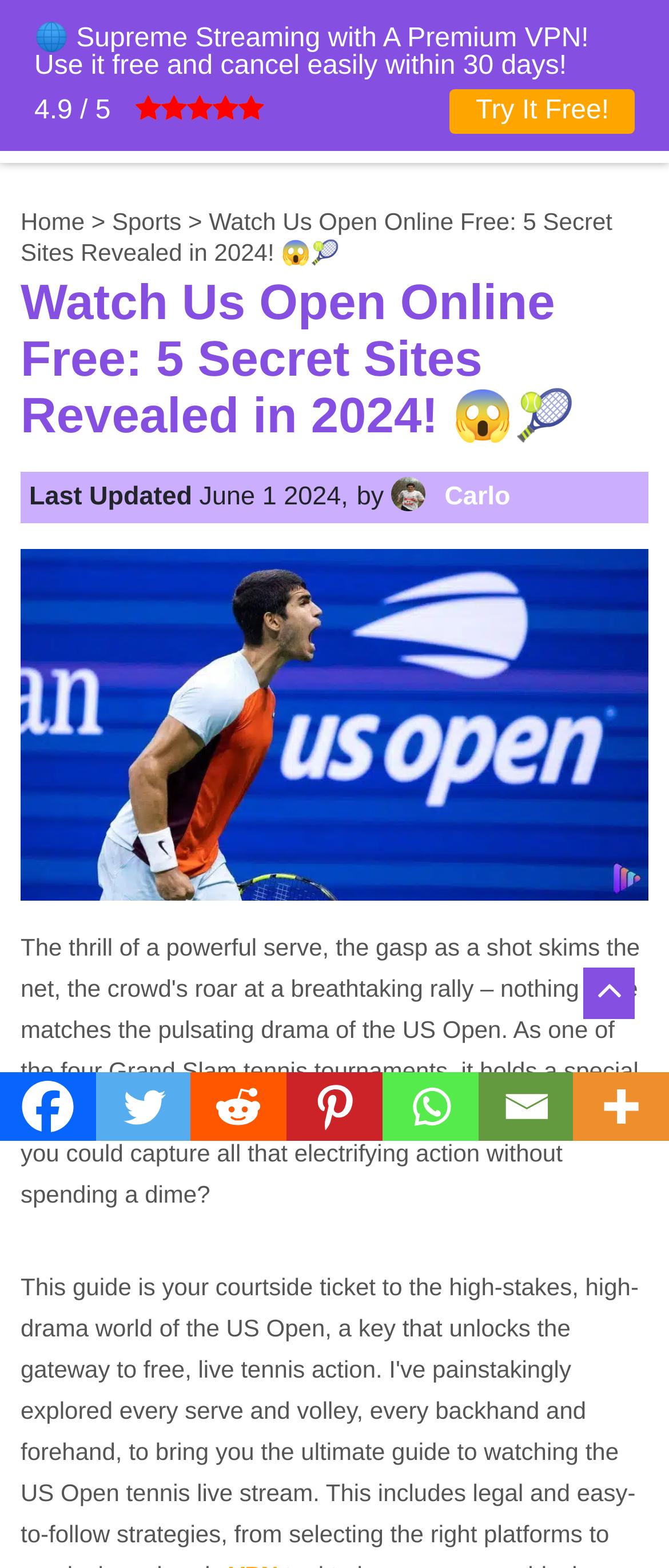Determine the bounding box coordinates of the region I should click to achieve the following instruction: "Click the StreamTipz logo". Ensure the bounding box coordinates are four float numbers between 0 and 1, i.e., [left, top, right, bottom].

[0.031, 0.042, 0.188, 0.061]